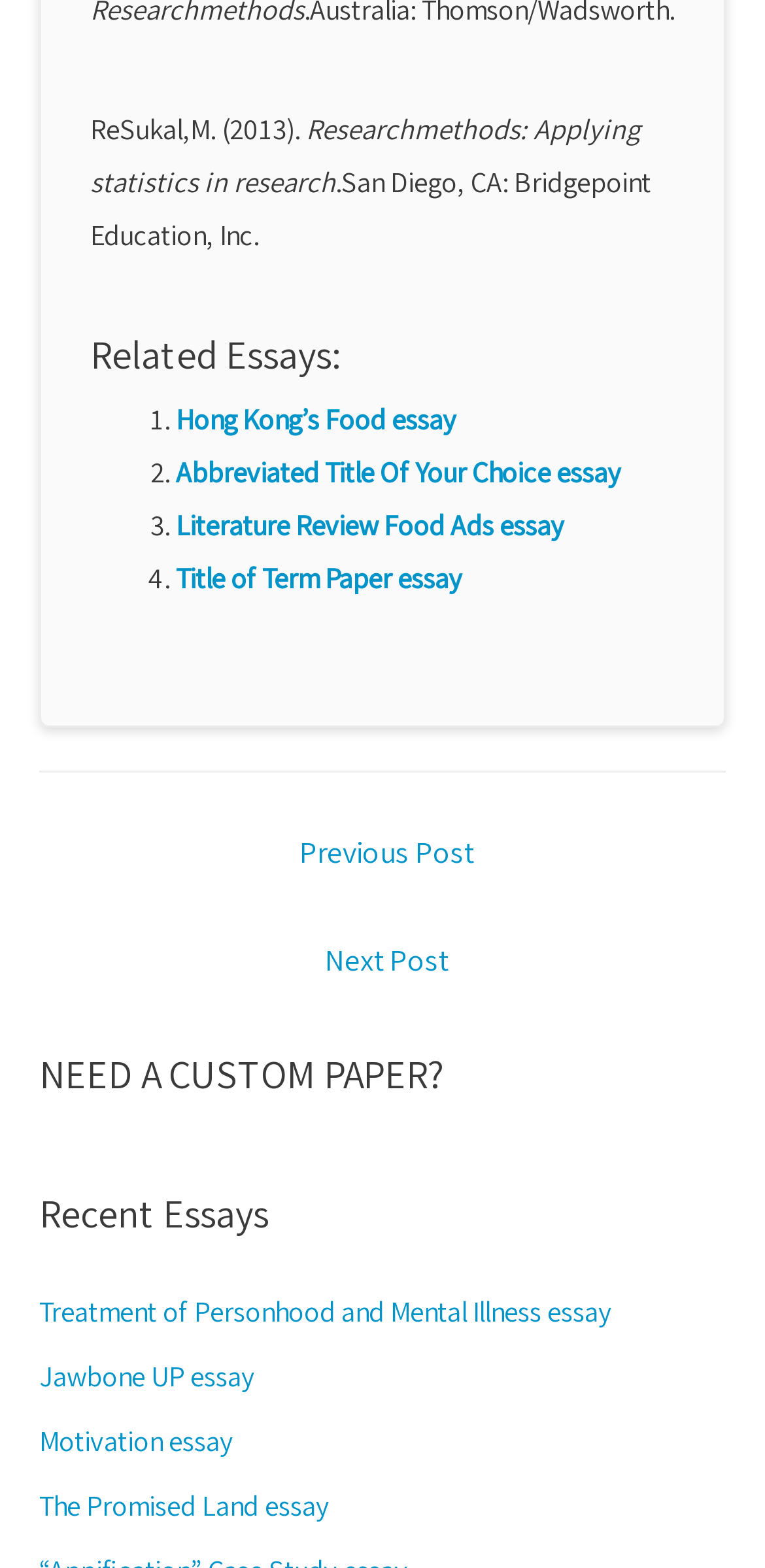What is the title of the first essay?
Based on the content of the image, thoroughly explain and answer the question.

I looked at the first link element under the 'Recent Essays' heading and found the title 'Treatment of Personhood and Mental Illness essay'.